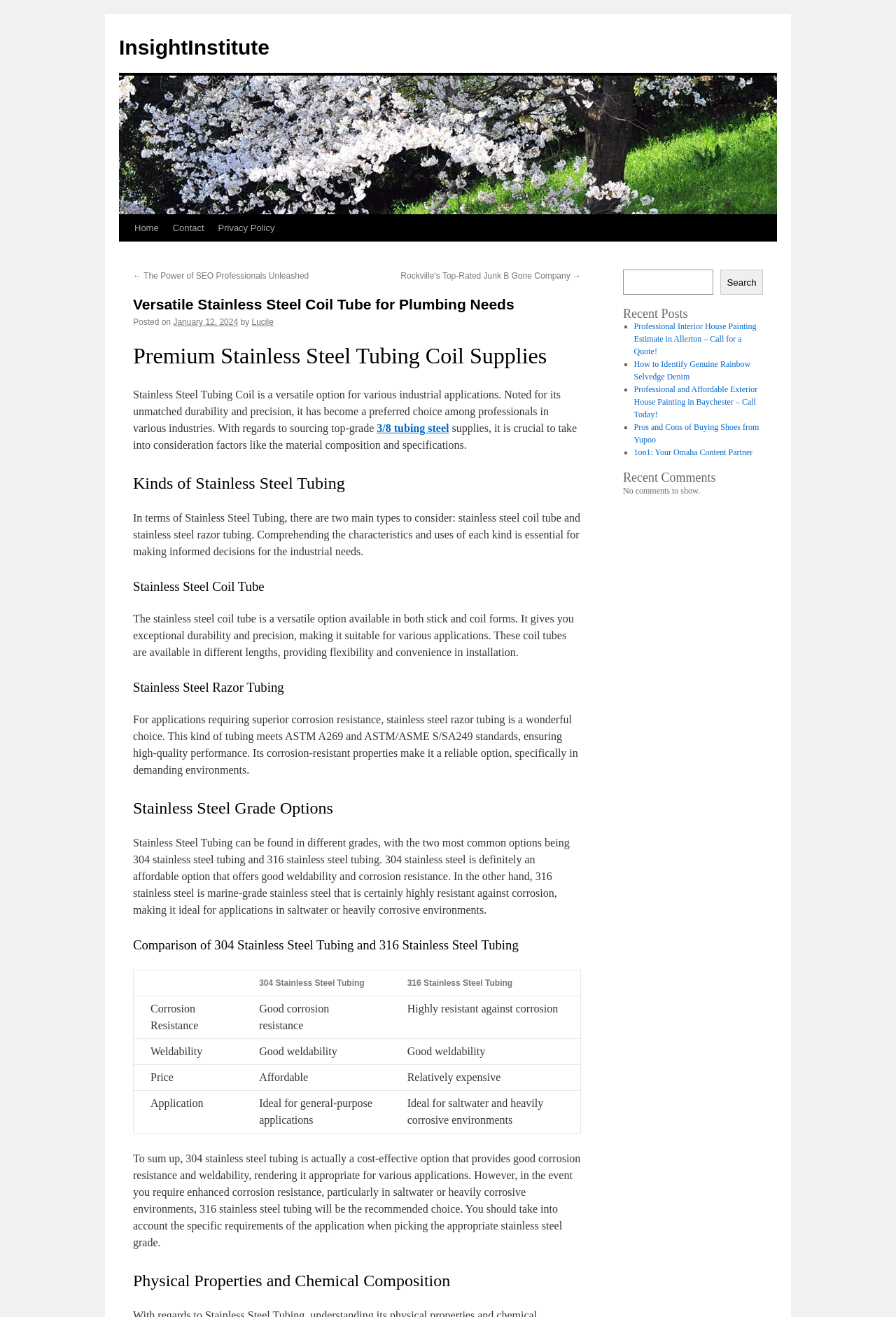Provide a short, one-word or phrase answer to the question below:
What is the purpose of the search box on the right side of the webpage?

To search for posts